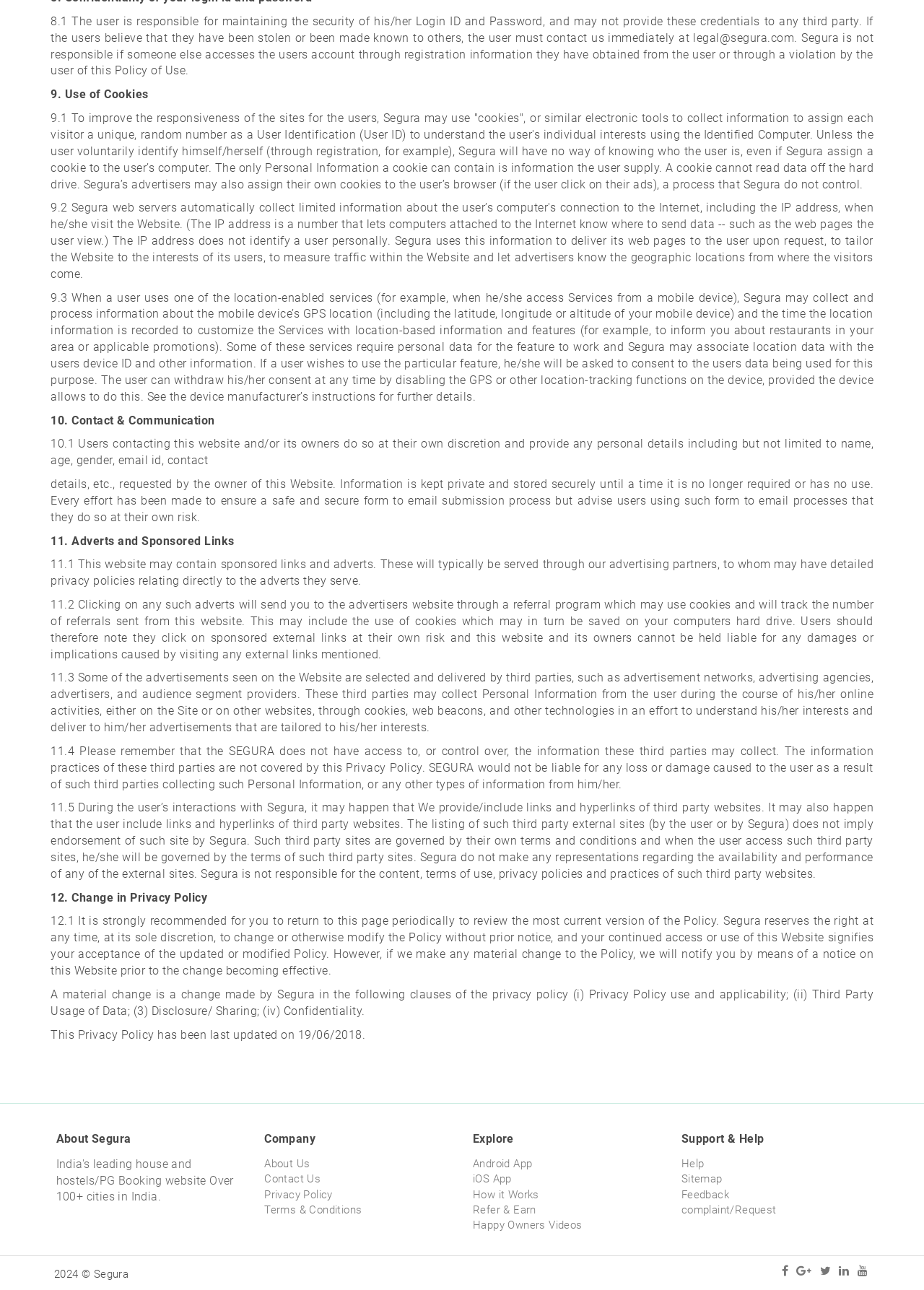Could you specify the bounding box coordinates for the clickable section to complete the following instruction: "Click Privacy Policy"?

[0.286, 0.92, 0.488, 0.932]